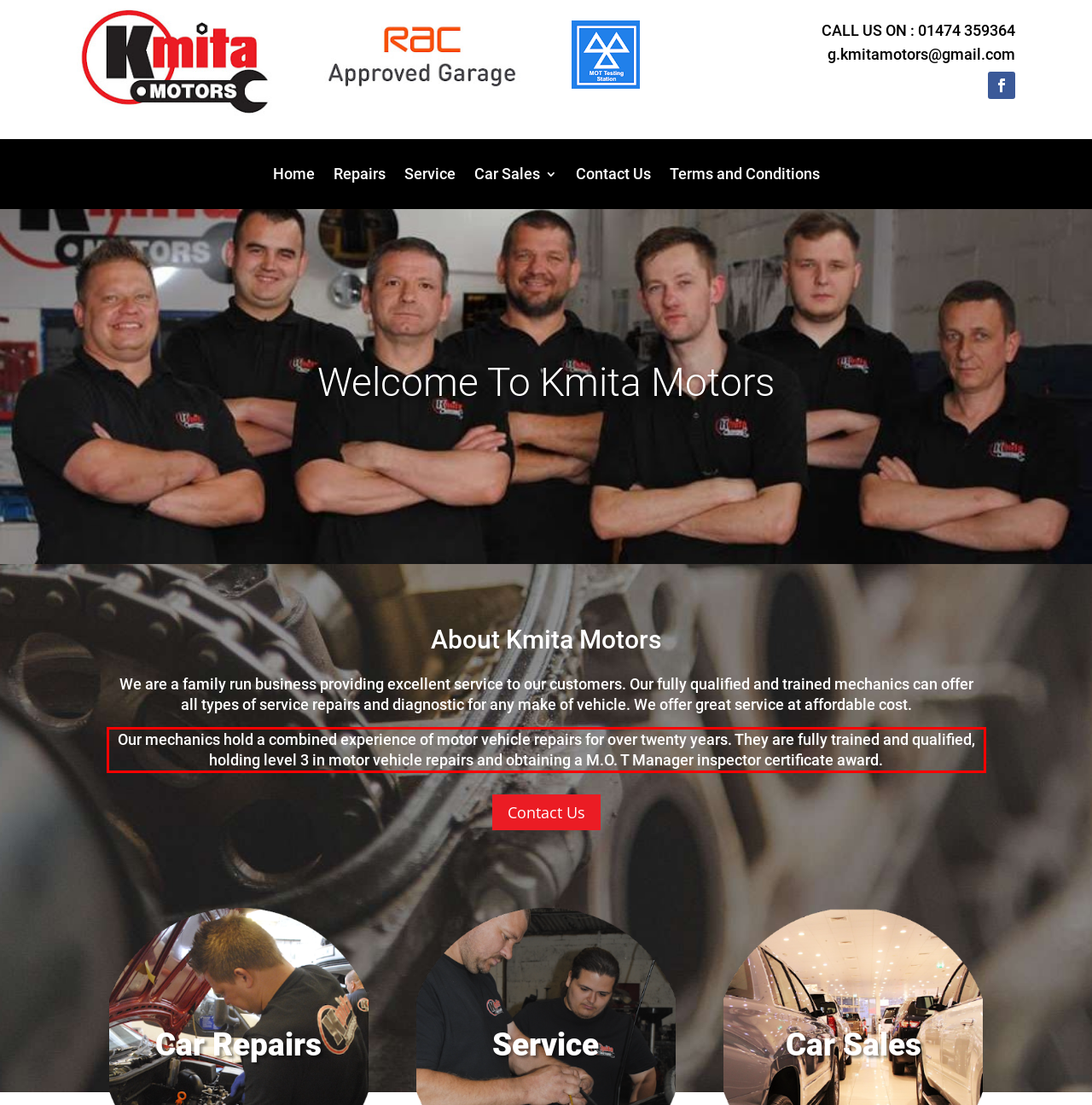Using the provided webpage screenshot, recognize the text content in the area marked by the red bounding box.

Our mechanics hold a combined experience of motor vehicle repairs for over twenty years. They are fully trained and qualified, holding level 3 in motor vehicle repairs and obtaining a M.O. T Manager inspector certificate award.